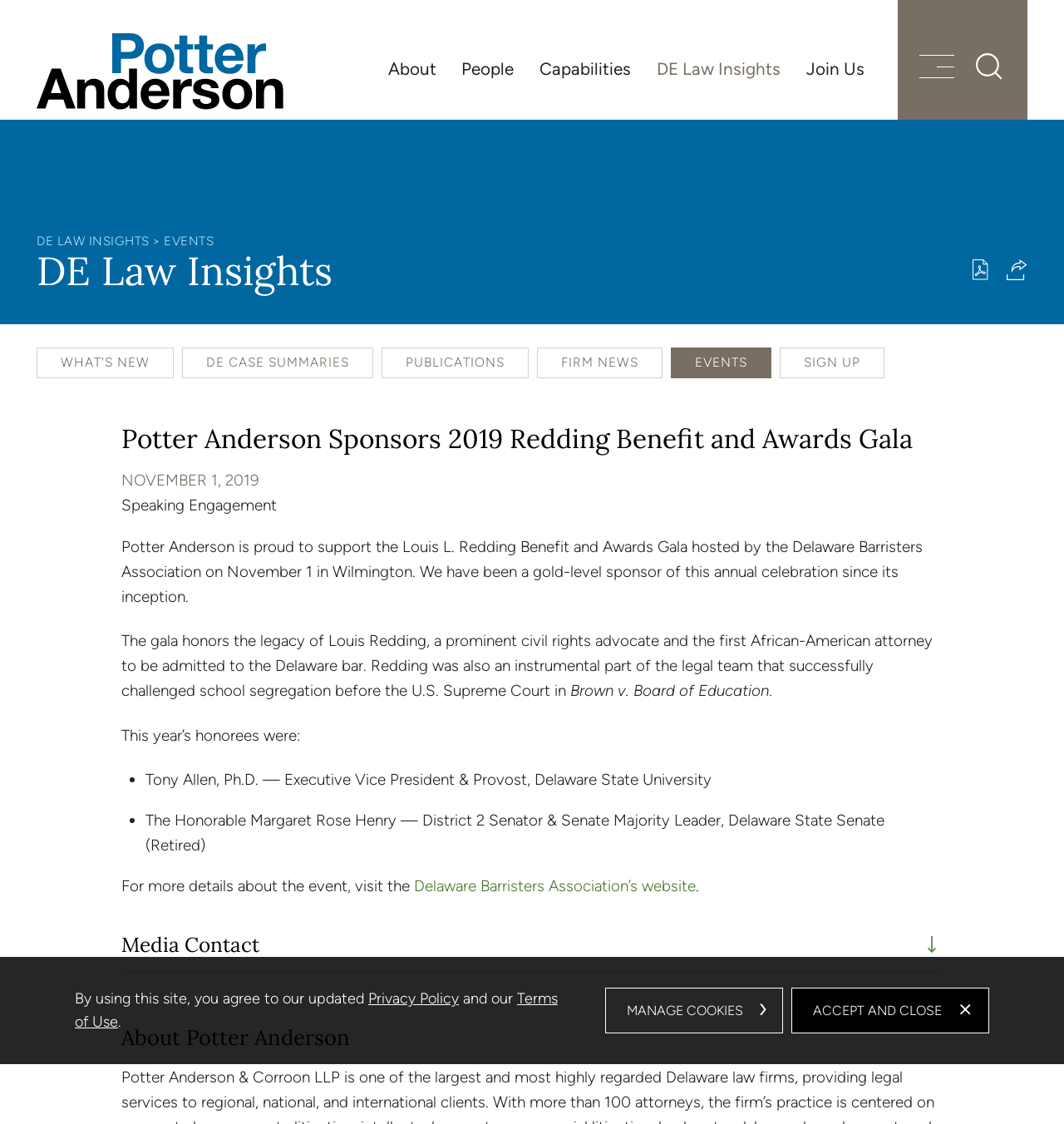Find the bounding box coordinates of the element to click in order to complete this instruction: "Search for something". The bounding box coordinates must be four float numbers between 0 and 1, denoted as [left, top, right, bottom].

[0.917, 0.047, 0.942, 0.071]